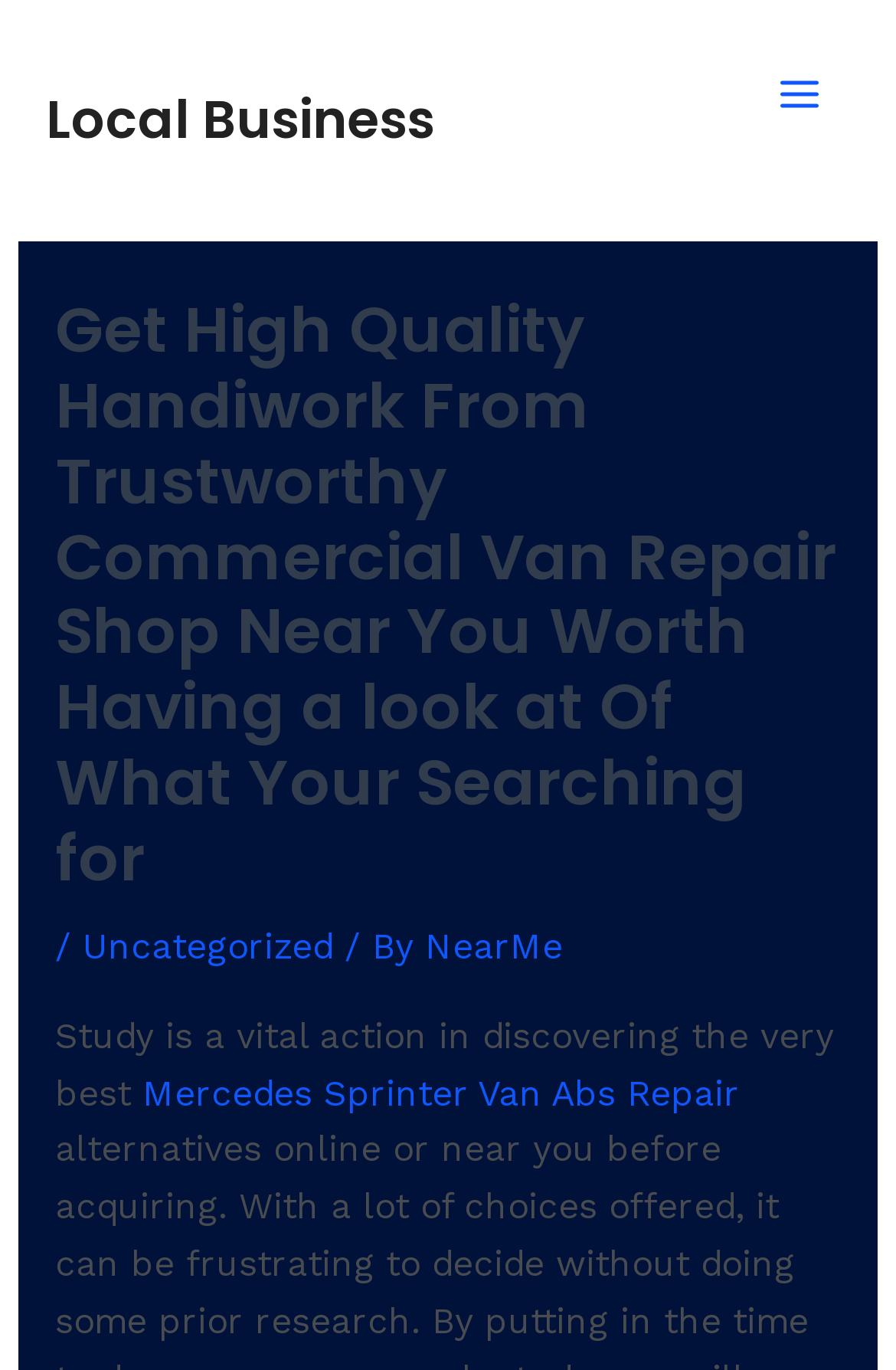What is the main topic of this webpage? Please answer the question using a single word or phrase based on the image.

Mercedes Sprinter Van Abs Repair